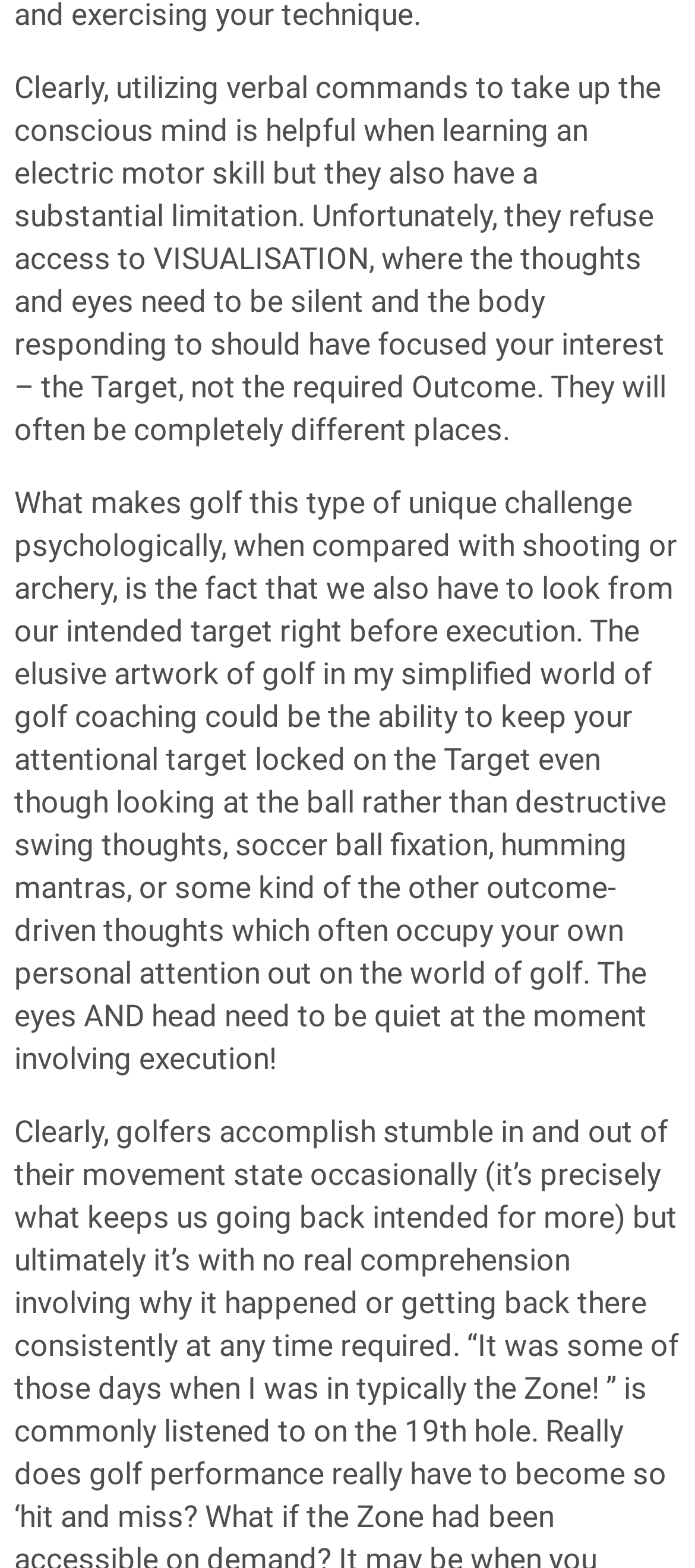Identify the bounding box coordinates of the clickable section necessary to follow the following instruction: "View more articles in the SPORTS category". The coordinates should be presented as four float numbers from 0 to 1, i.e., [left, top, right, bottom].

[0.021, 0.53, 0.131, 0.544]